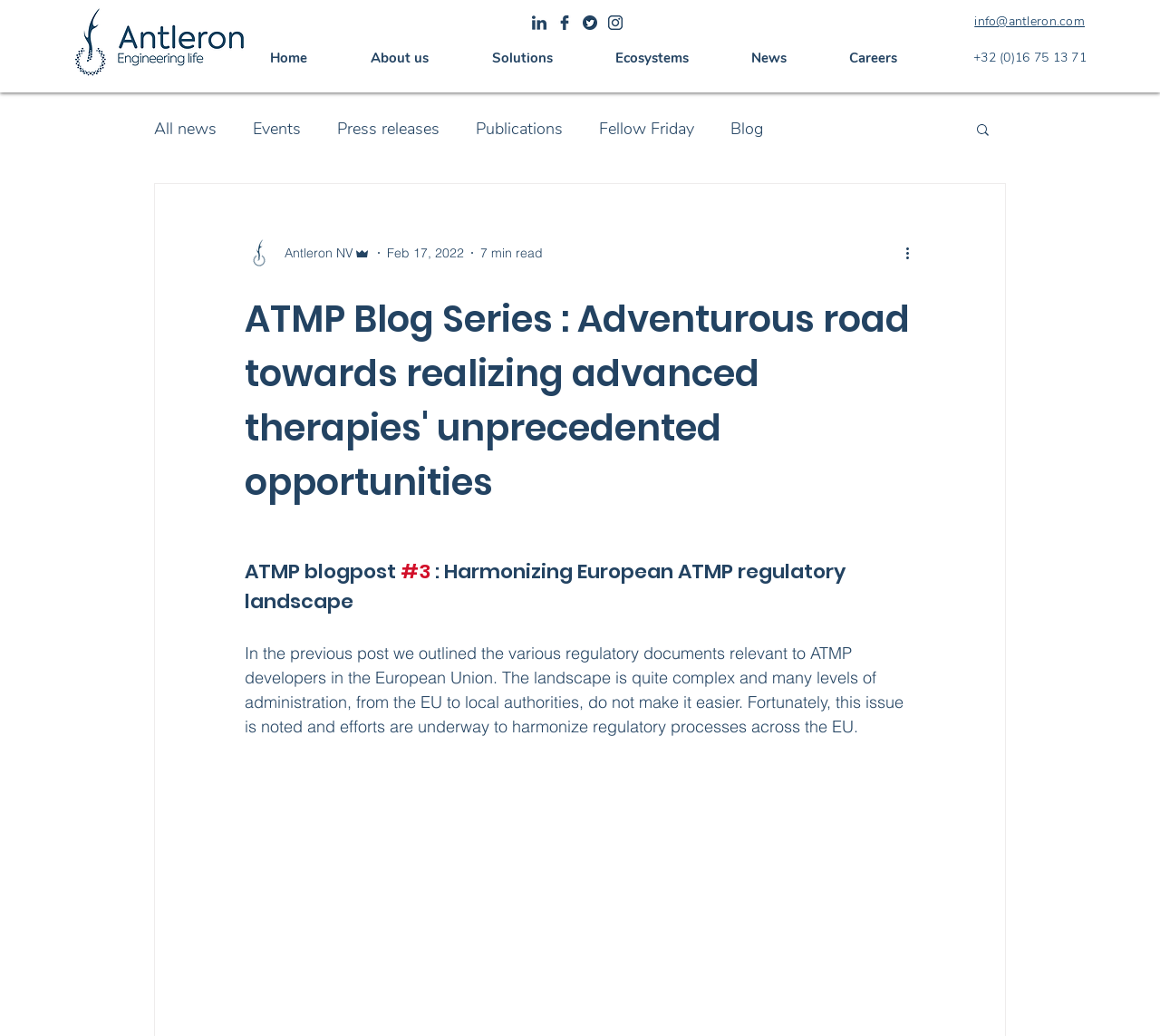Please answer the following question using a single word or phrase: 
What is the author of the blog post?

Admin